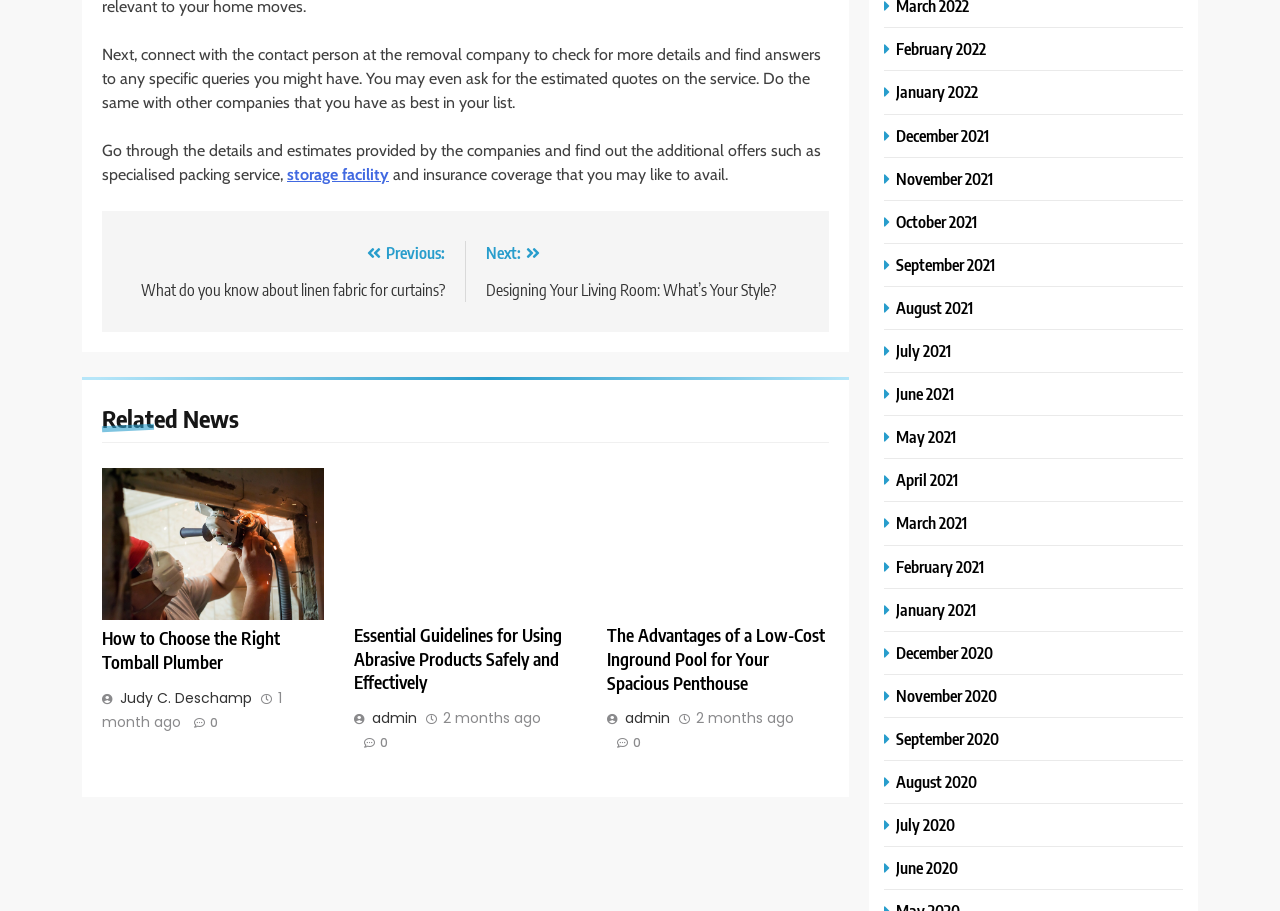Identify the bounding box coordinates of the region that should be clicked to execute the following instruction: "Click on 'Previous' to navigate to the previous post".

[0.095, 0.265, 0.347, 0.33]